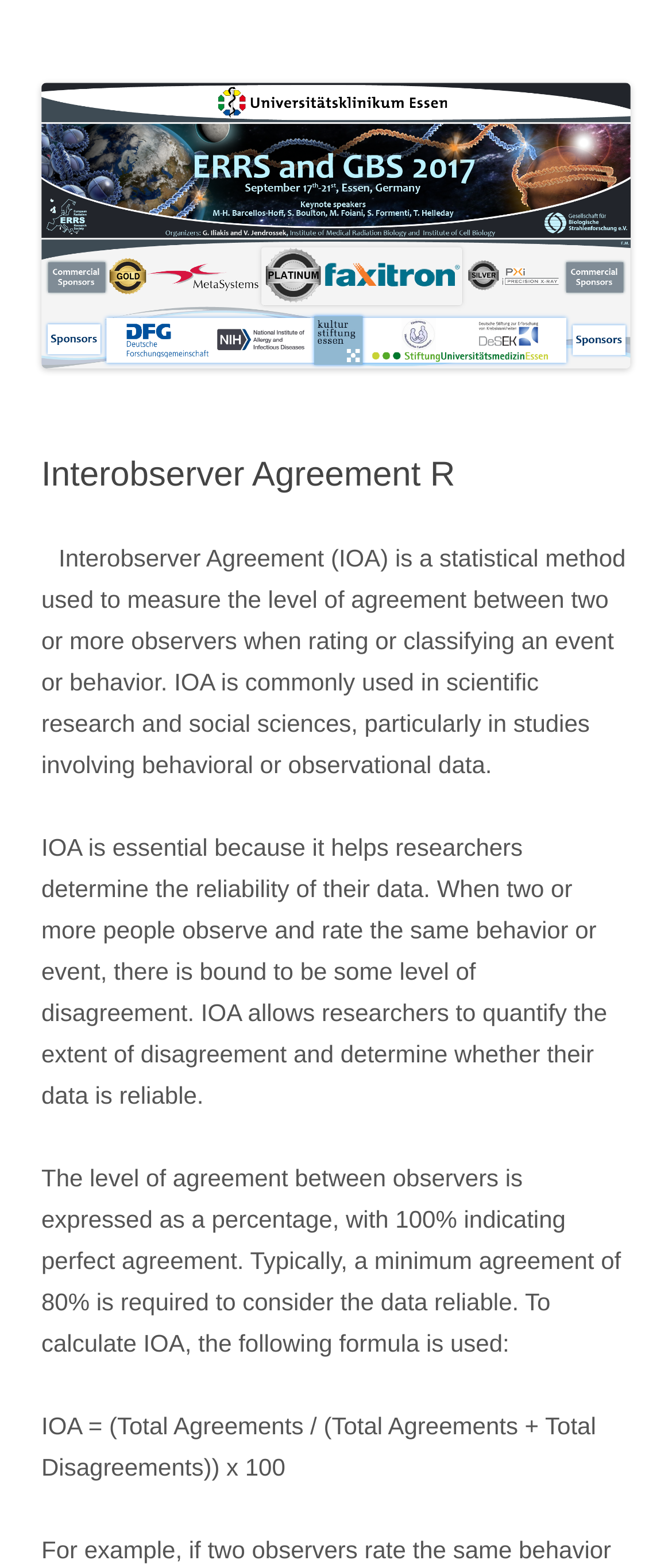What is the purpose of Interobserver Agreement in research?
Use the image to give a comprehensive and detailed response to the question.

The webpage explains that IOA allows researchers to quantify the extent of disagreement and determine whether their data is reliable. This is stated in the paragraph that starts with 'IOA is essential because...'.